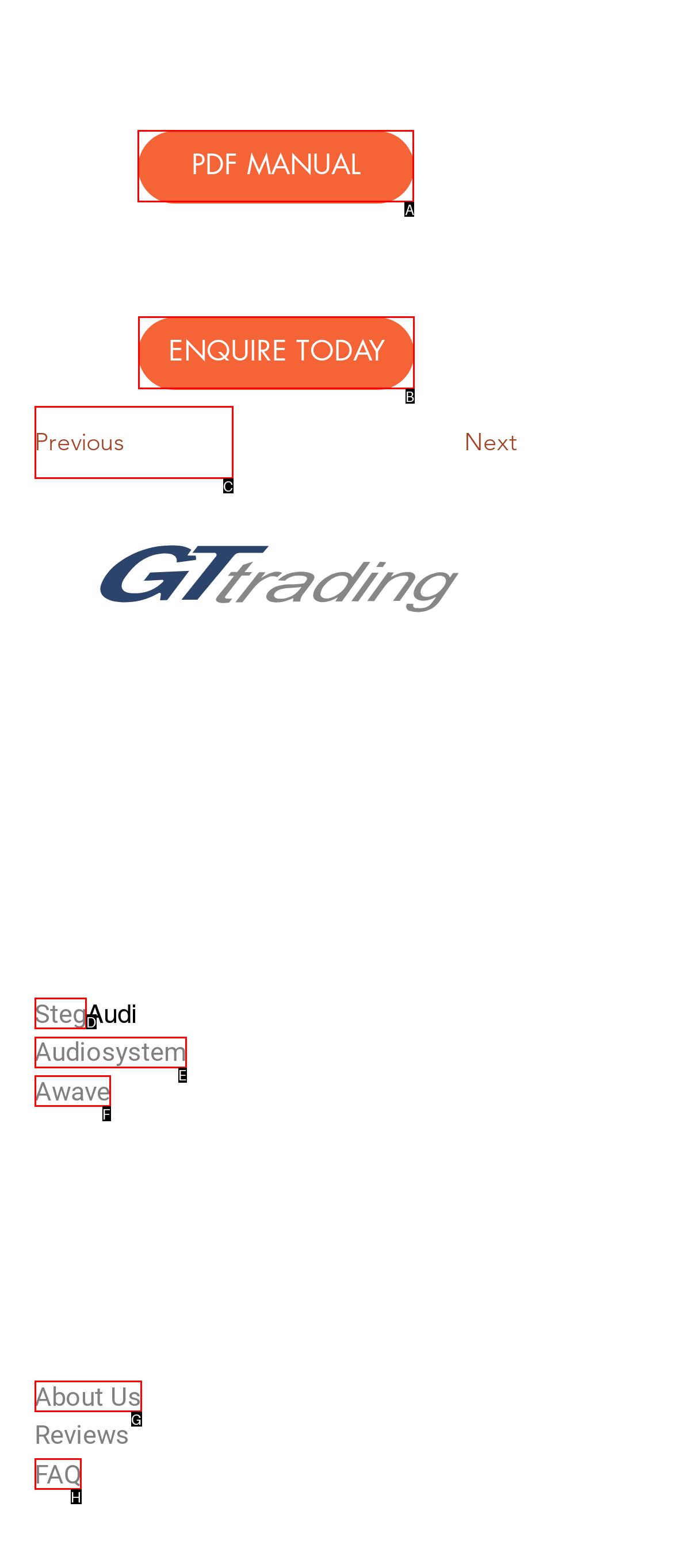Select the UI element that should be clicked to execute the following task: Learn more about custom stonework
Provide the letter of the correct choice from the given options.

None